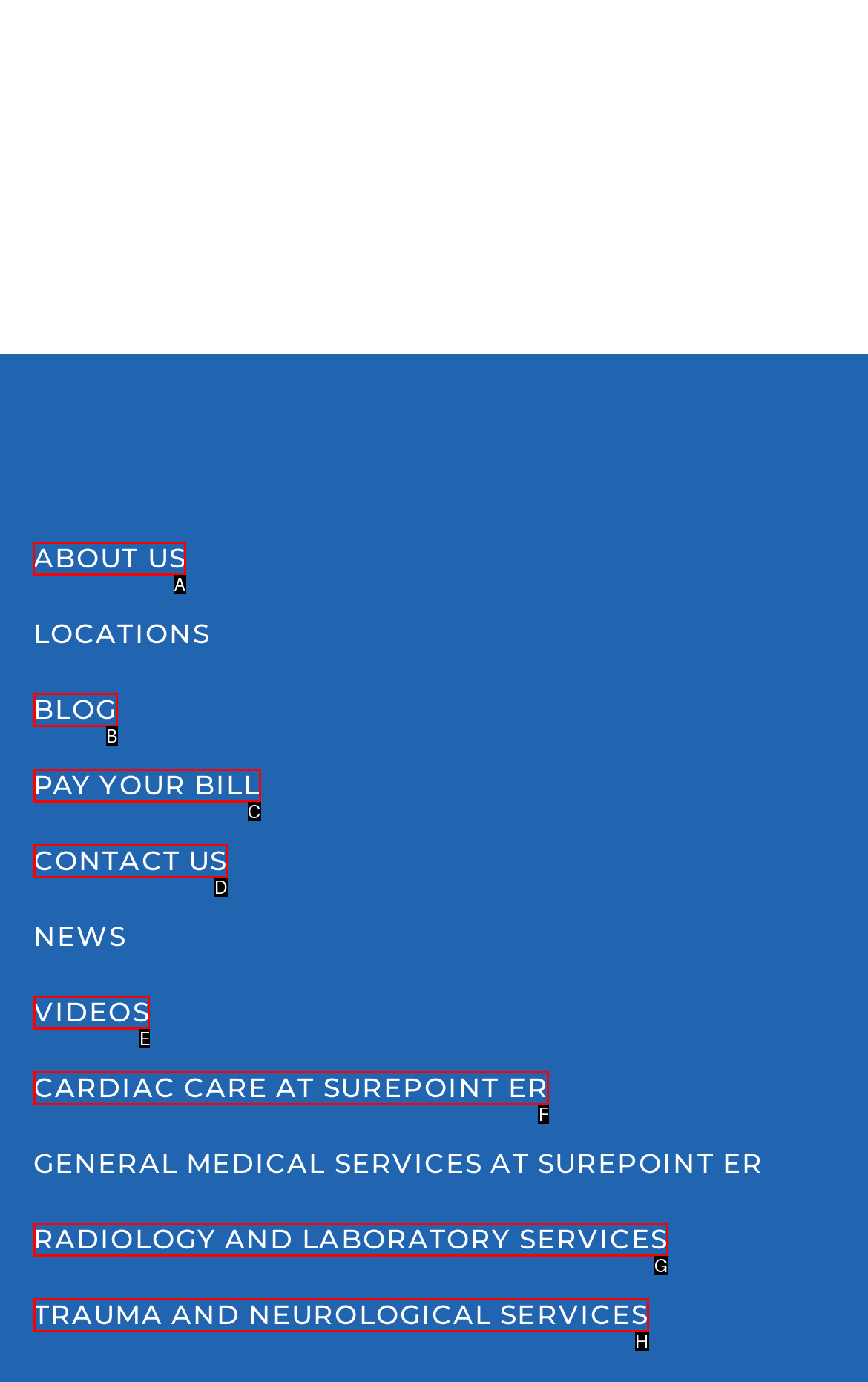Indicate the UI element to click to perform the task: go to ABOUT US page. Reply with the letter corresponding to the chosen element.

A